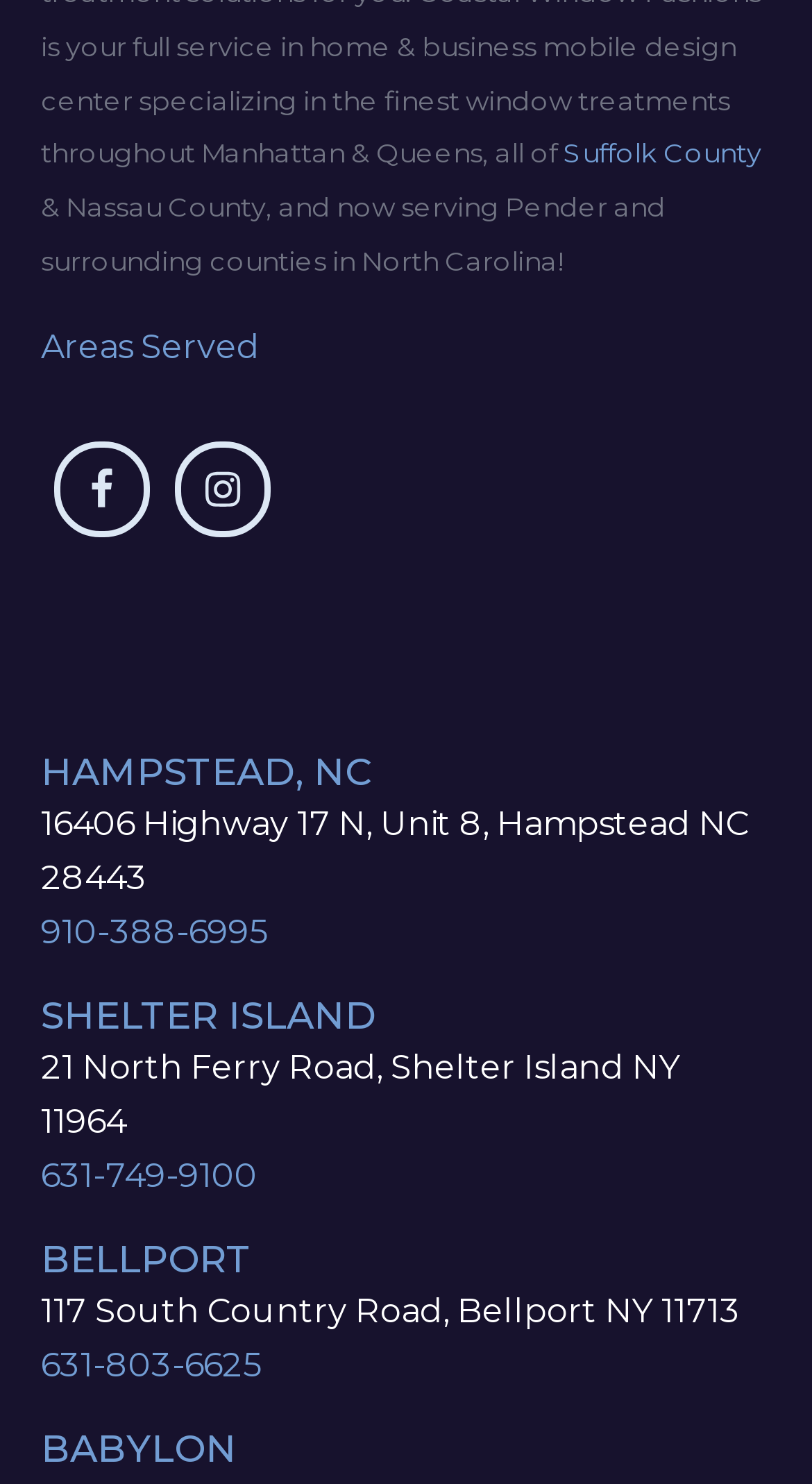Answer with a single word or phrase: 
What is the name of the social media platform with an image icon?

Facebook and Instagram